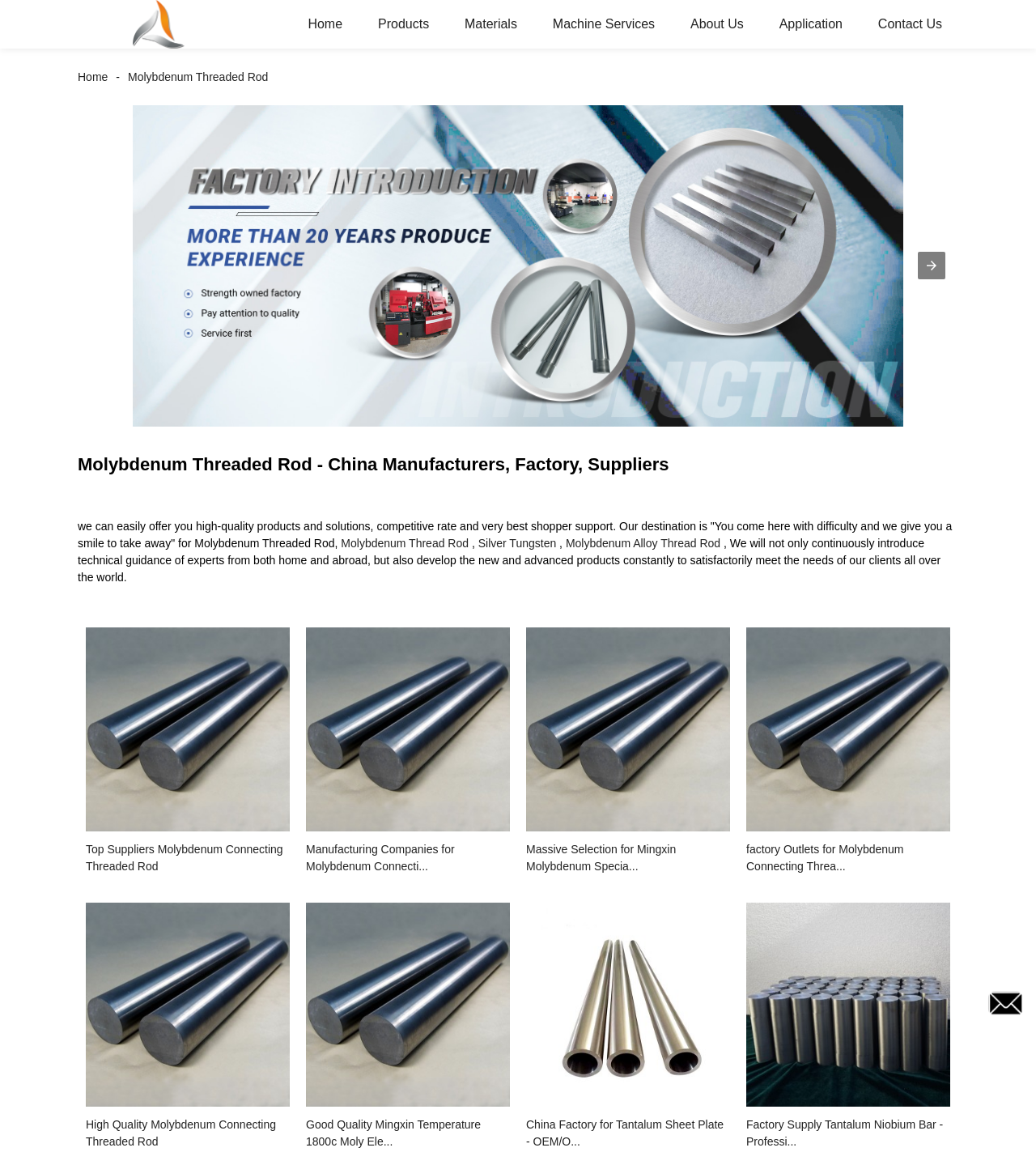Please respond to the question with a concise word or phrase:
How many items are in the carousel?

5